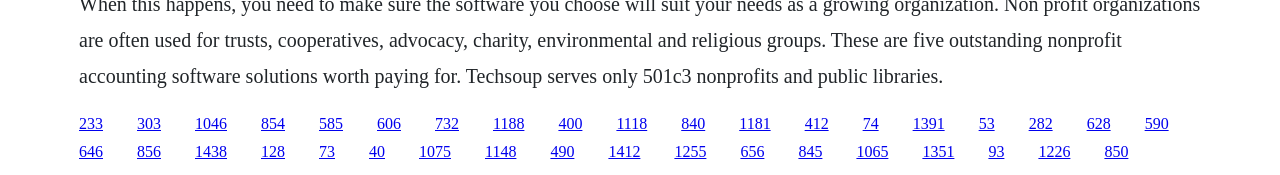Respond to the question with just a single word or phrase: 
What is the vertical position of the first link?

0.655